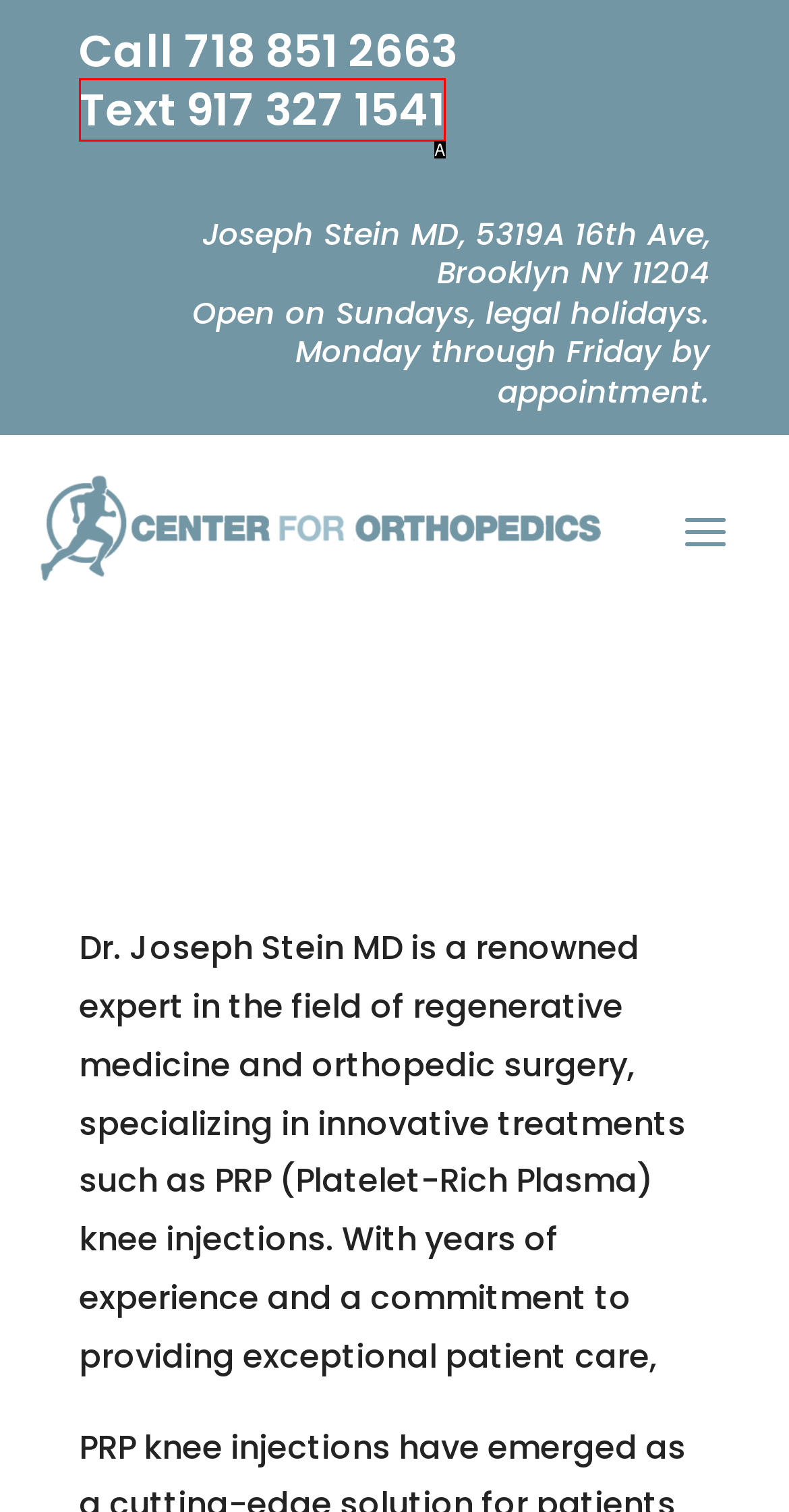Using the description: Text 917 327 1541, find the corresponding HTML element. Provide the letter of the matching option directly.

A